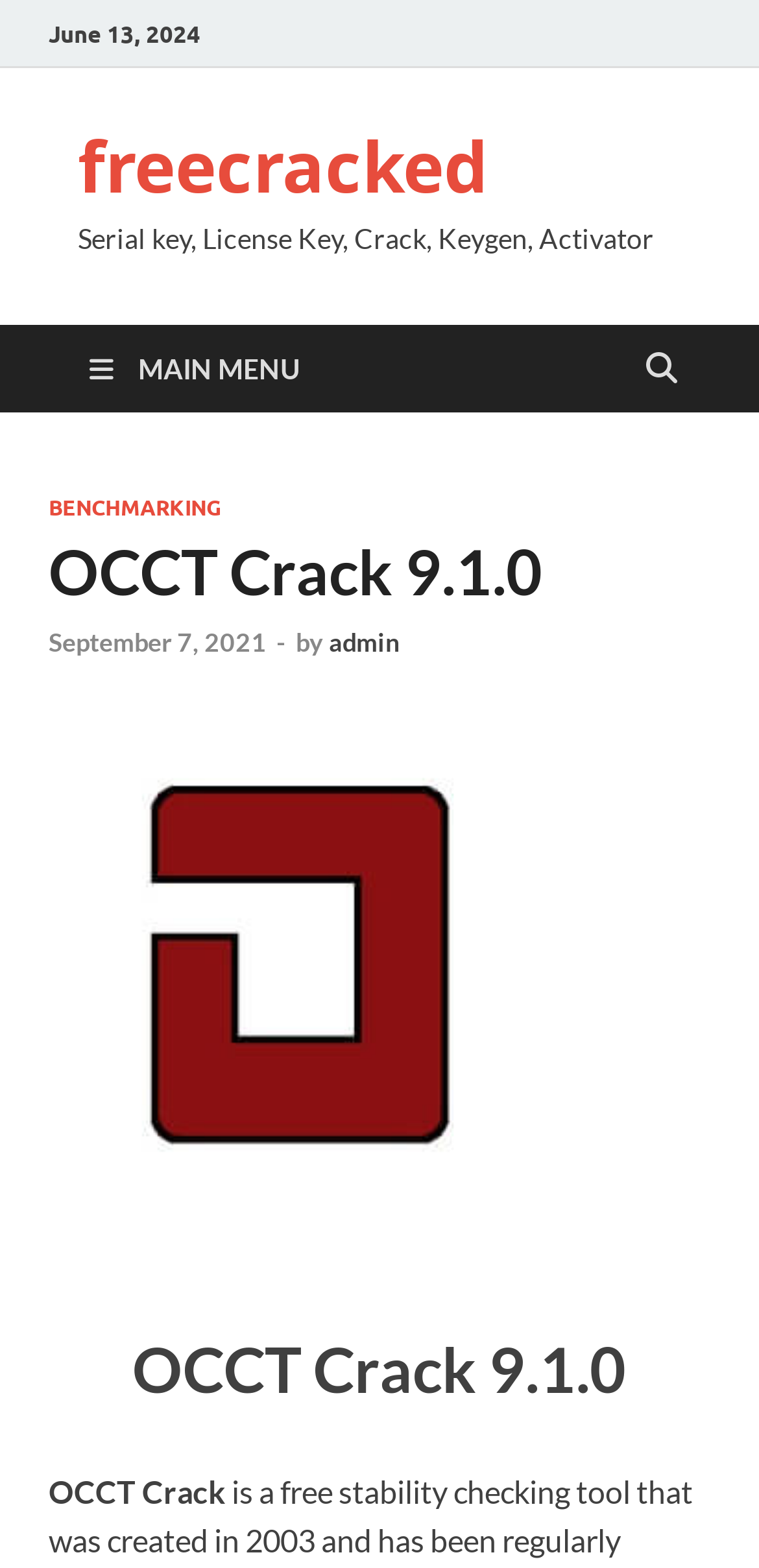Write an exhaustive caption that covers the webpage's main aspects.

The webpage appears to be a download page for OCCT Crack, a stability checking tool. At the top, there is a date "June 13, 2024" displayed. Below it, there is a link to "freecracked" and a description "Serial key, License Key, Crack, Keygen, Activator". 

On the right side, there is a button with a search icon. Below the date, there is a main menu link with an icon, which expands to a dropdown menu. The menu contains a "BENCHMARKING" link, a heading "OCCT Crack 9.1.0", a link to a date "September 7, 2021", a hyphen, the word "by", and a link to the author "admin". 

Further down, there is another instance of the "OCCT Crack 9.1.0" heading. The webpage has a total of 5 links, 4 instances of static text, 2 headings, 1 button, and 1 time element.